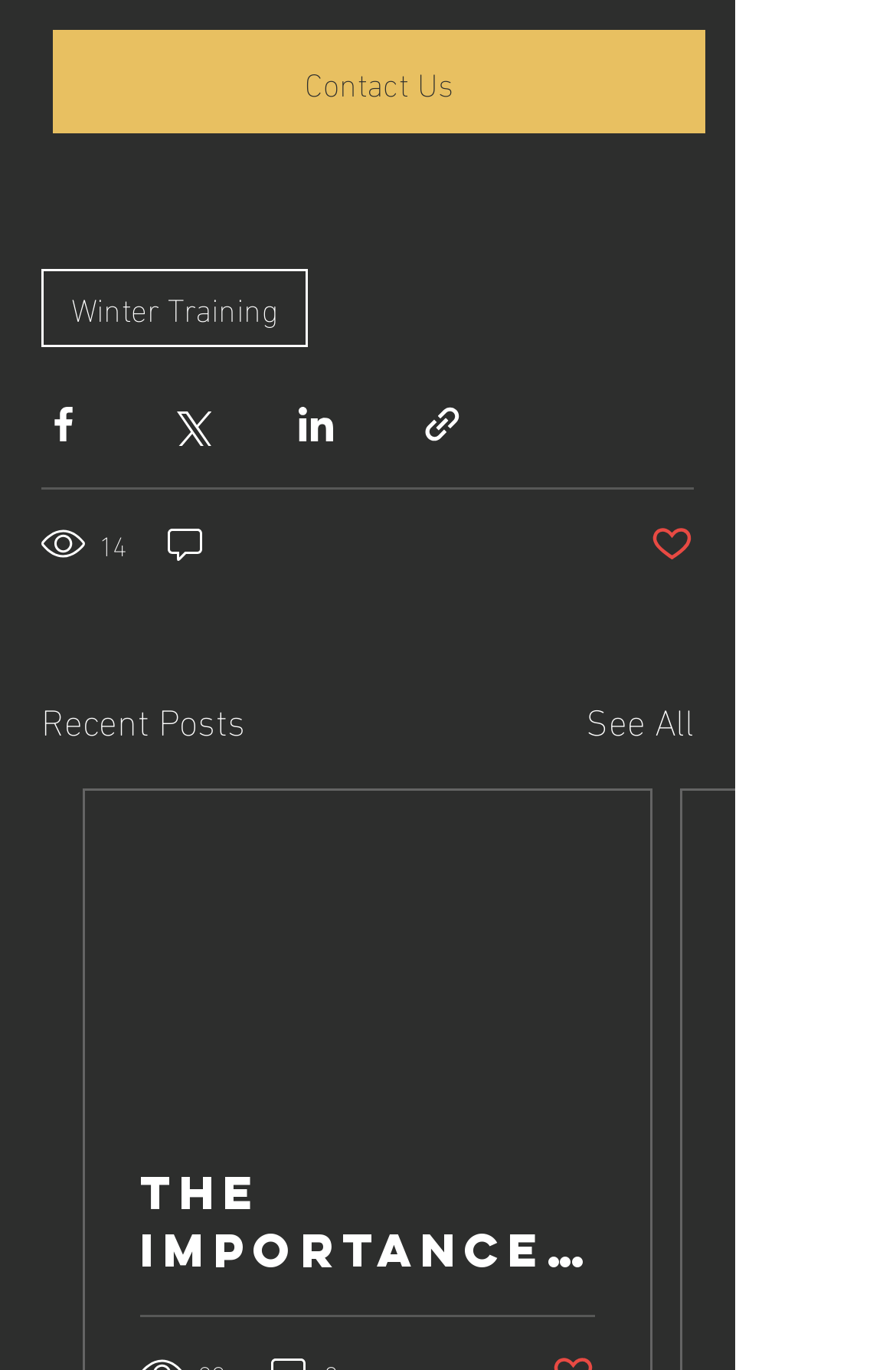Locate the bounding box coordinates of the element to click to perform the following action: 'See all posts'. The coordinates should be given as four float values between 0 and 1, in the form of [left, top, right, bottom].

[0.654, 0.505, 0.774, 0.545]